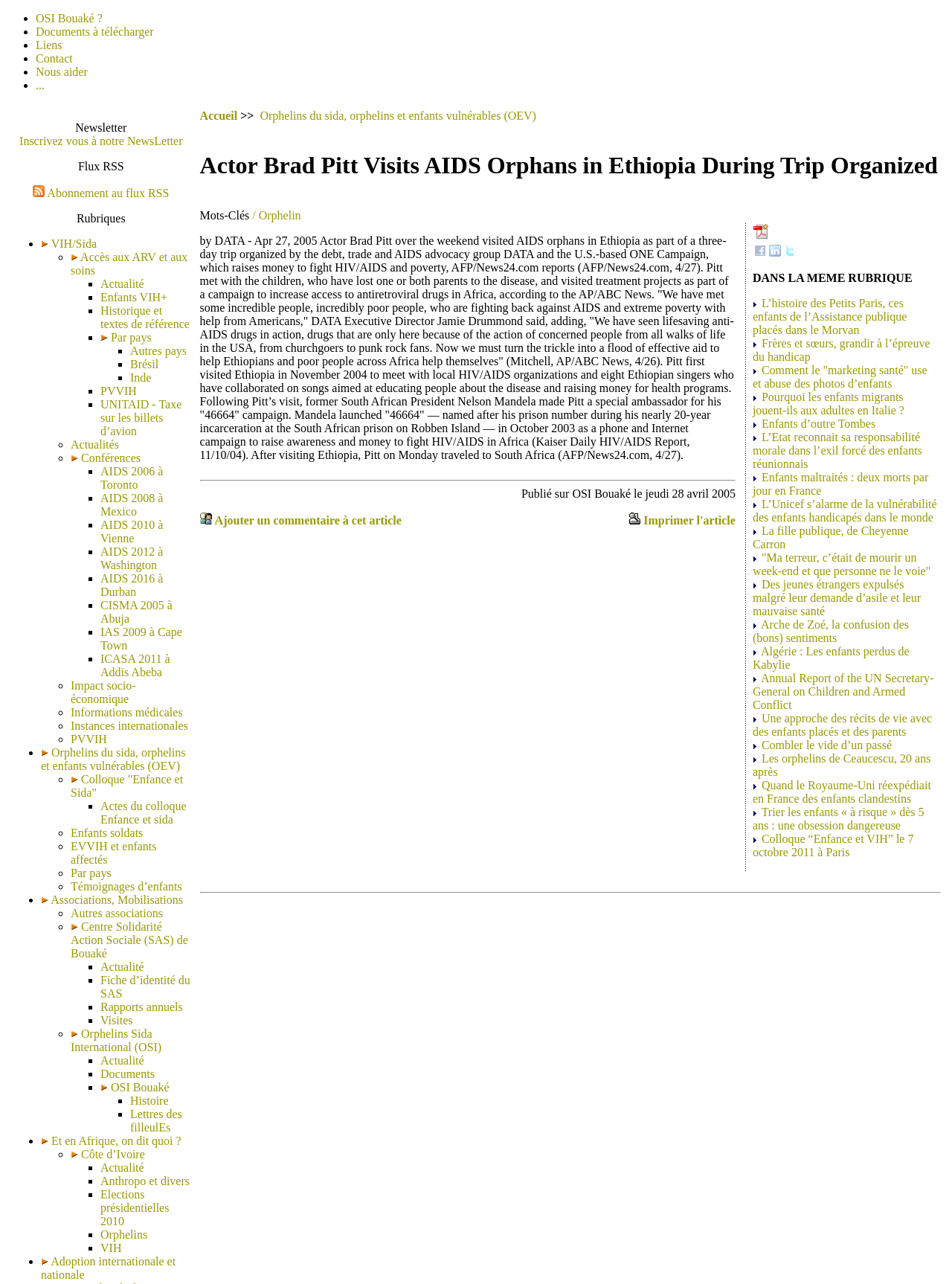Give a concise answer using only one word or phrase for this question:
What is the first link in the list?

OSI Bouaké